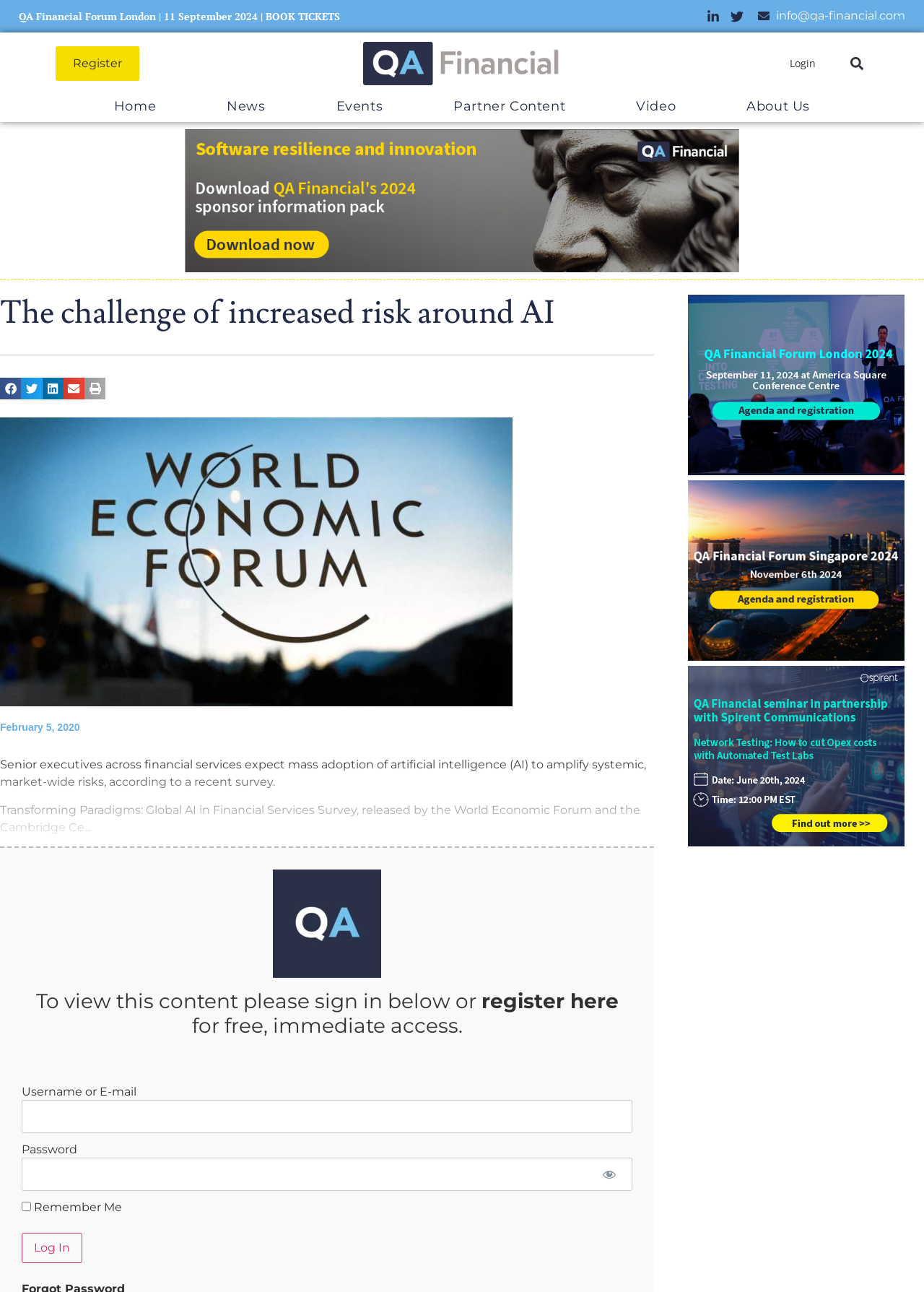Please determine the bounding box coordinates of the element's region to click for the following instruction: "Search for something".

[0.914, 0.04, 0.94, 0.058]